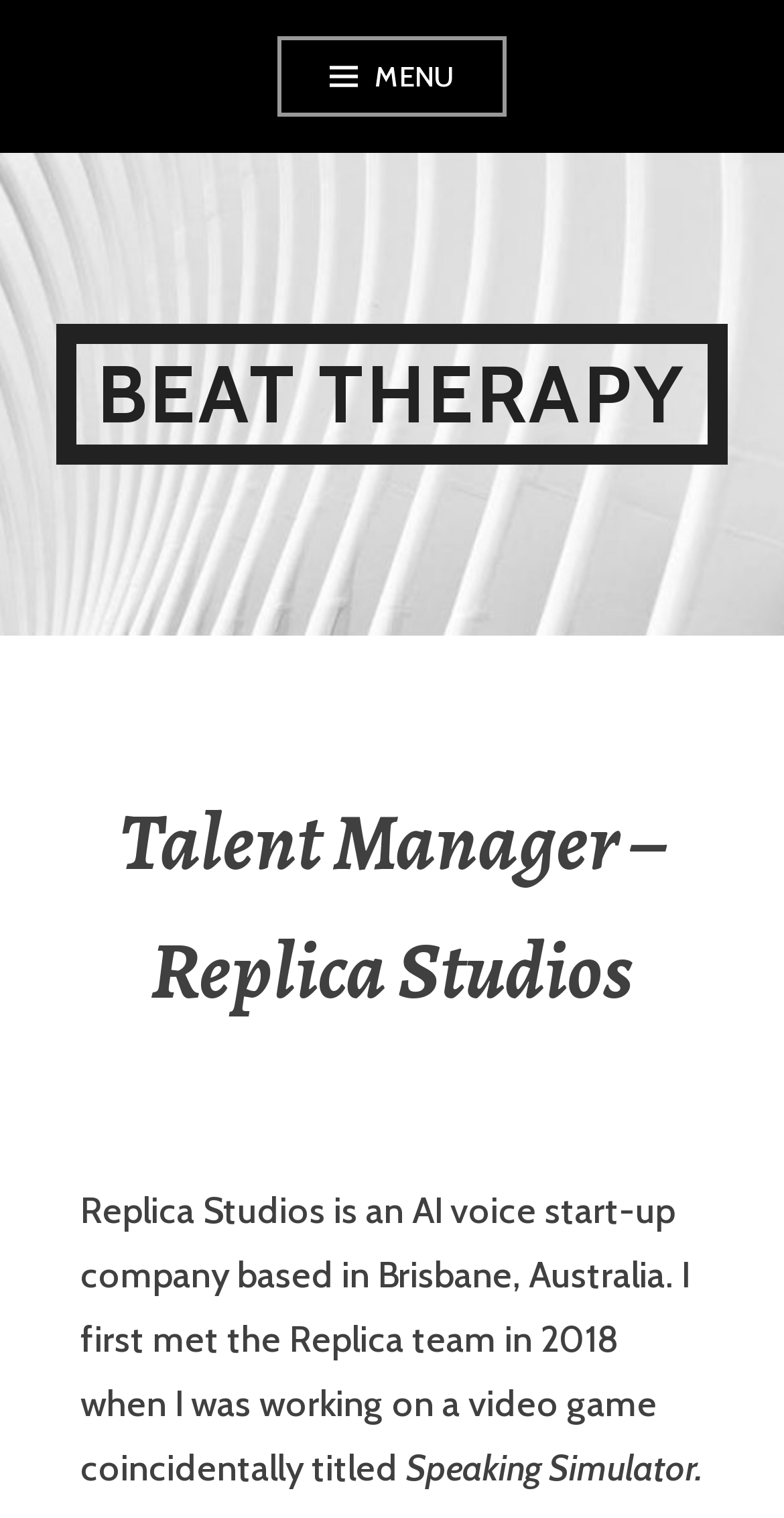What is the name of the company mentioned?
Please provide a full and detailed response to the question.

I found the answer by looking at the StaticText element with the text 'Replica Studios is an AI voice start-up company based in Brisbane, Australia.' which indicates that Replica Studios is the name of the company.